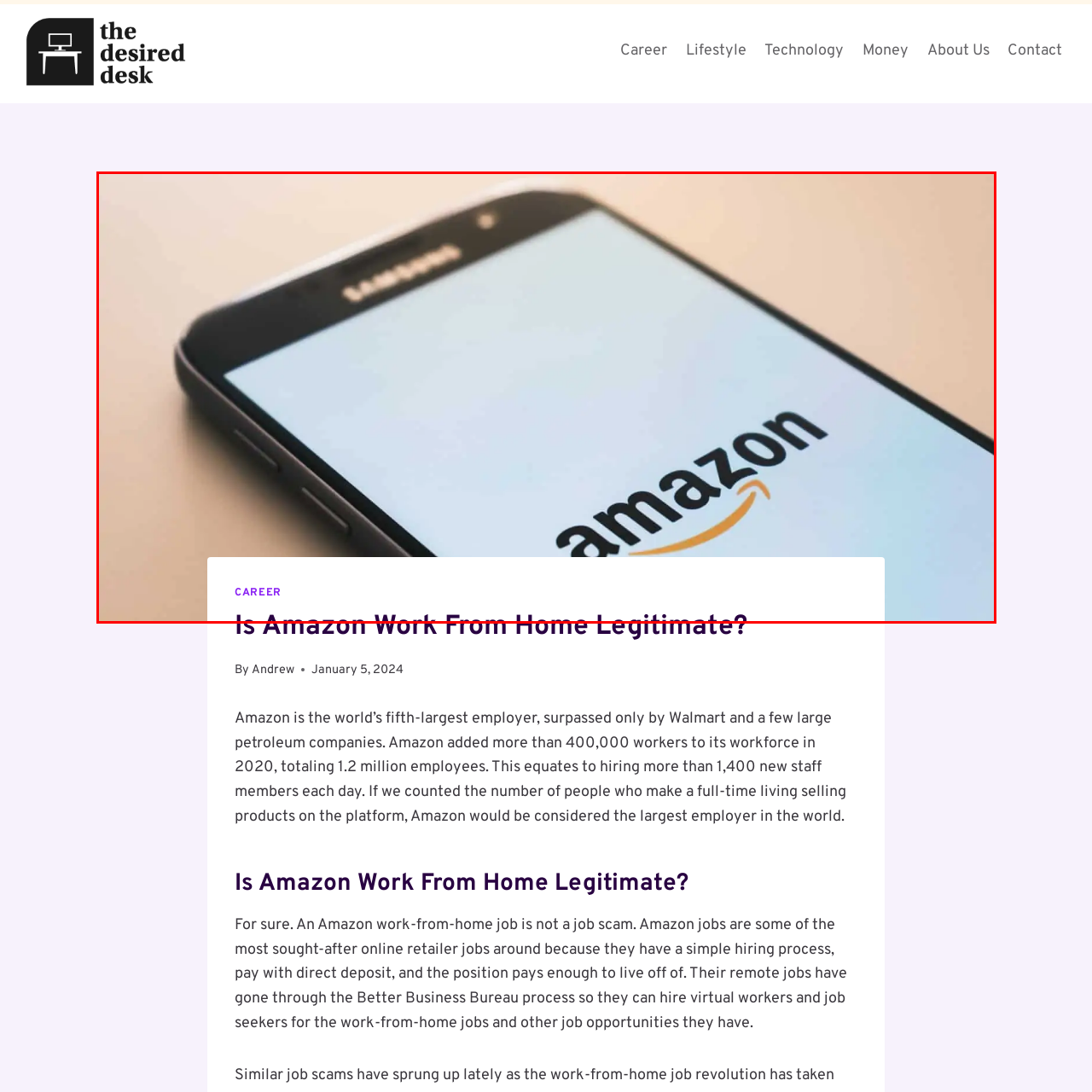Direct your attention to the image contained by the red frame and provide a detailed response to the following question, utilizing the visual data from the image:
What section is labeled beneath the image?

Beneath the image, there is a section labeled 'Career', which invites readers to explore job opportunities offered by Amazon, suggesting that the article is related to Amazon's employment opportunities.